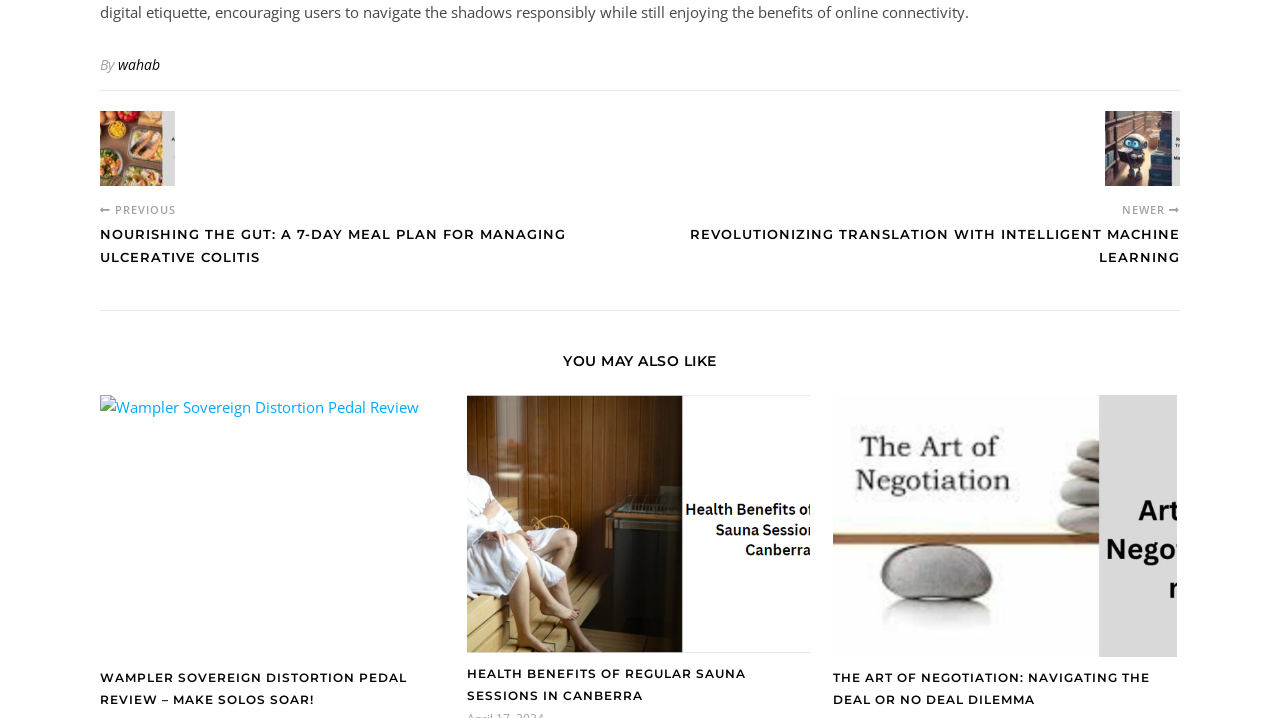What is the title of the first article?
Refer to the image and provide a concise answer in one word or phrase.

A 7-Day Meal Plan for Managing Ulcerative Colitis